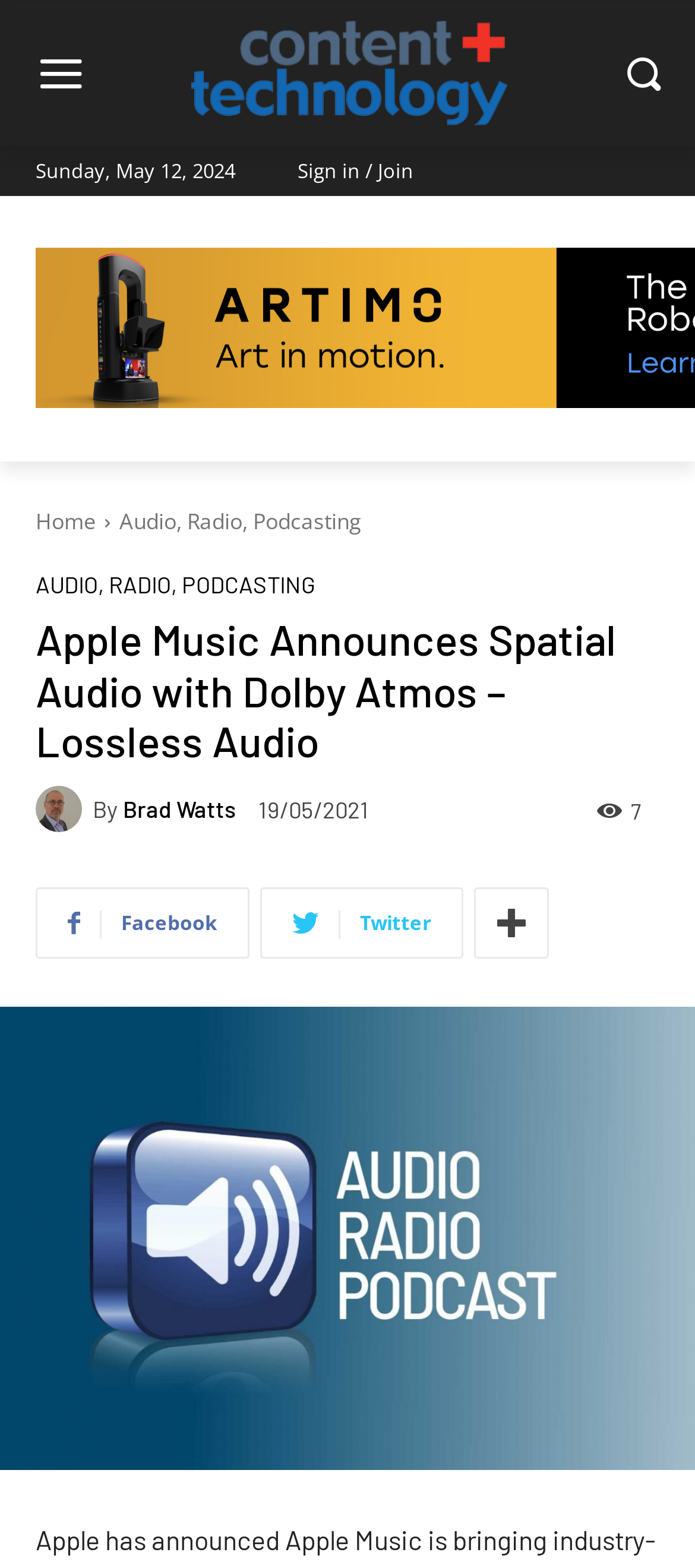From the given element description: "Facebook", find the bounding box for the UI element. Provide the coordinates as four float numbers between 0 and 1, in the order [left, top, right, bottom].

[0.051, 0.566, 0.359, 0.612]